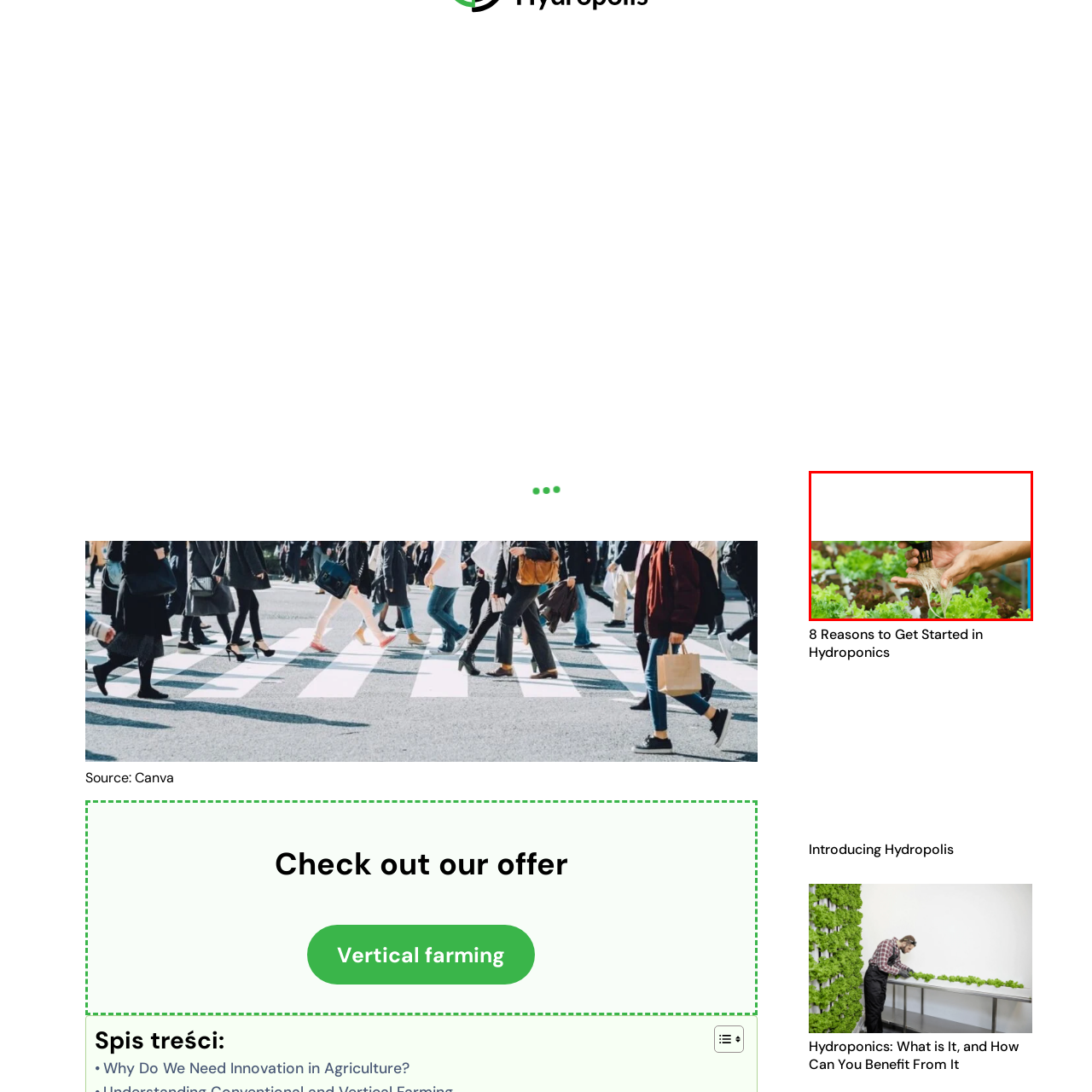Inspect the part framed by the grey rectangle, What type of farming setup is shown? 
Reply with a single word or phrase.

Vertical farming